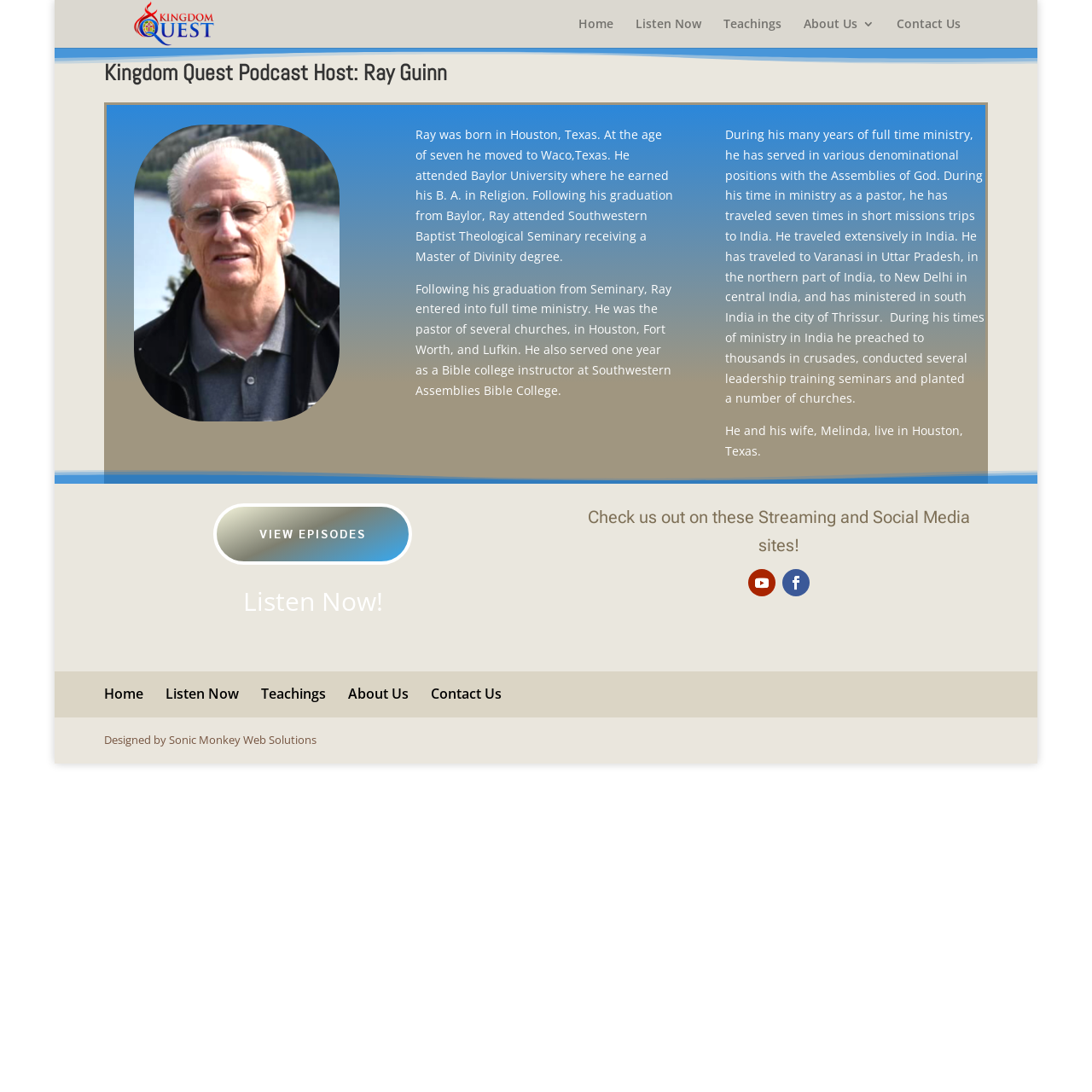Please find the bounding box coordinates of the element's region to be clicked to carry out this instruction: "View Ray Guinn's biography".

[0.381, 0.116, 0.616, 0.242]